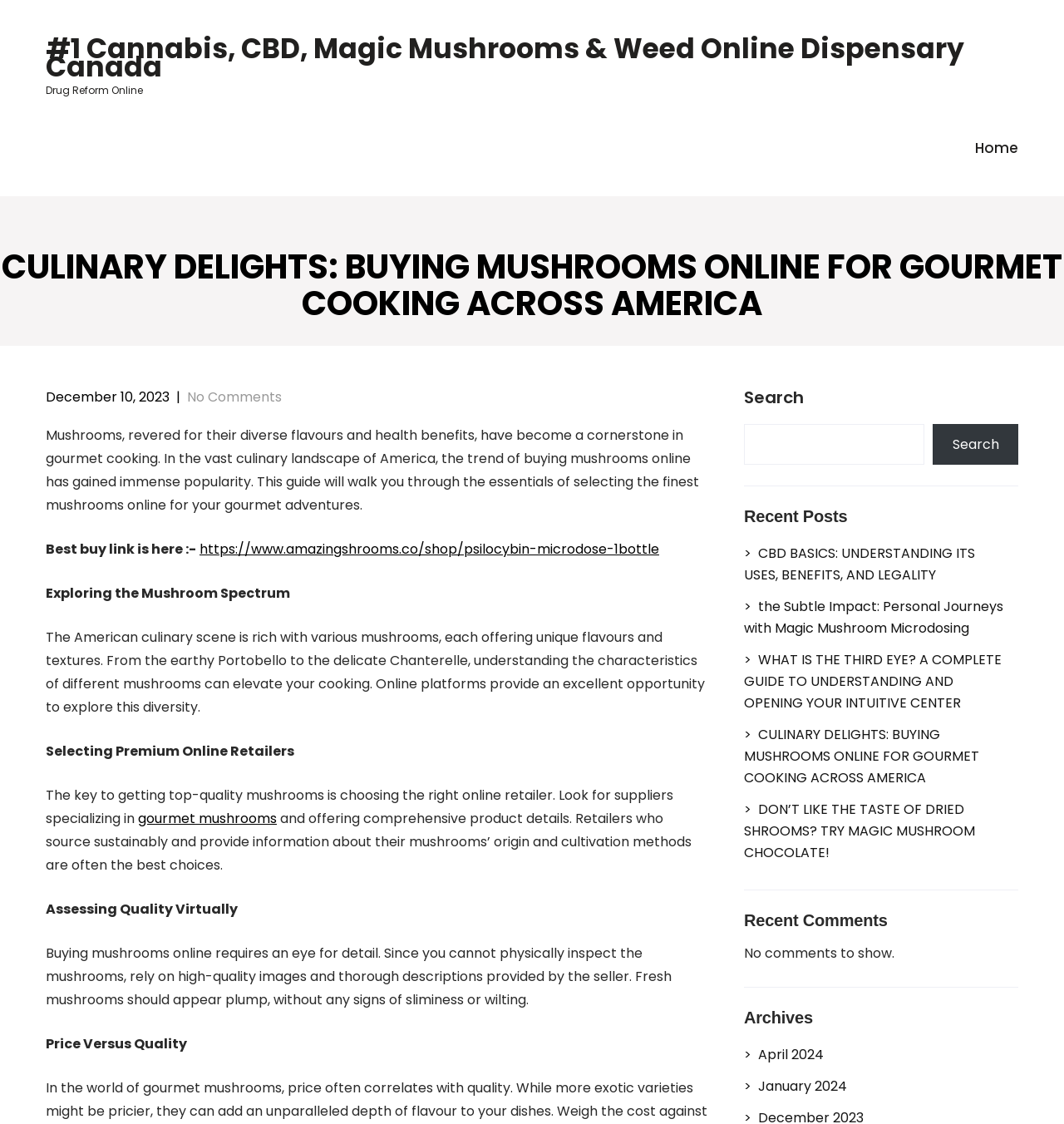Determine the bounding box for the described HTML element: "parent_node: Search name="s"". Ensure the coordinates are four float numbers between 0 and 1 in the format [left, top, right, bottom].

[0.699, 0.377, 0.869, 0.414]